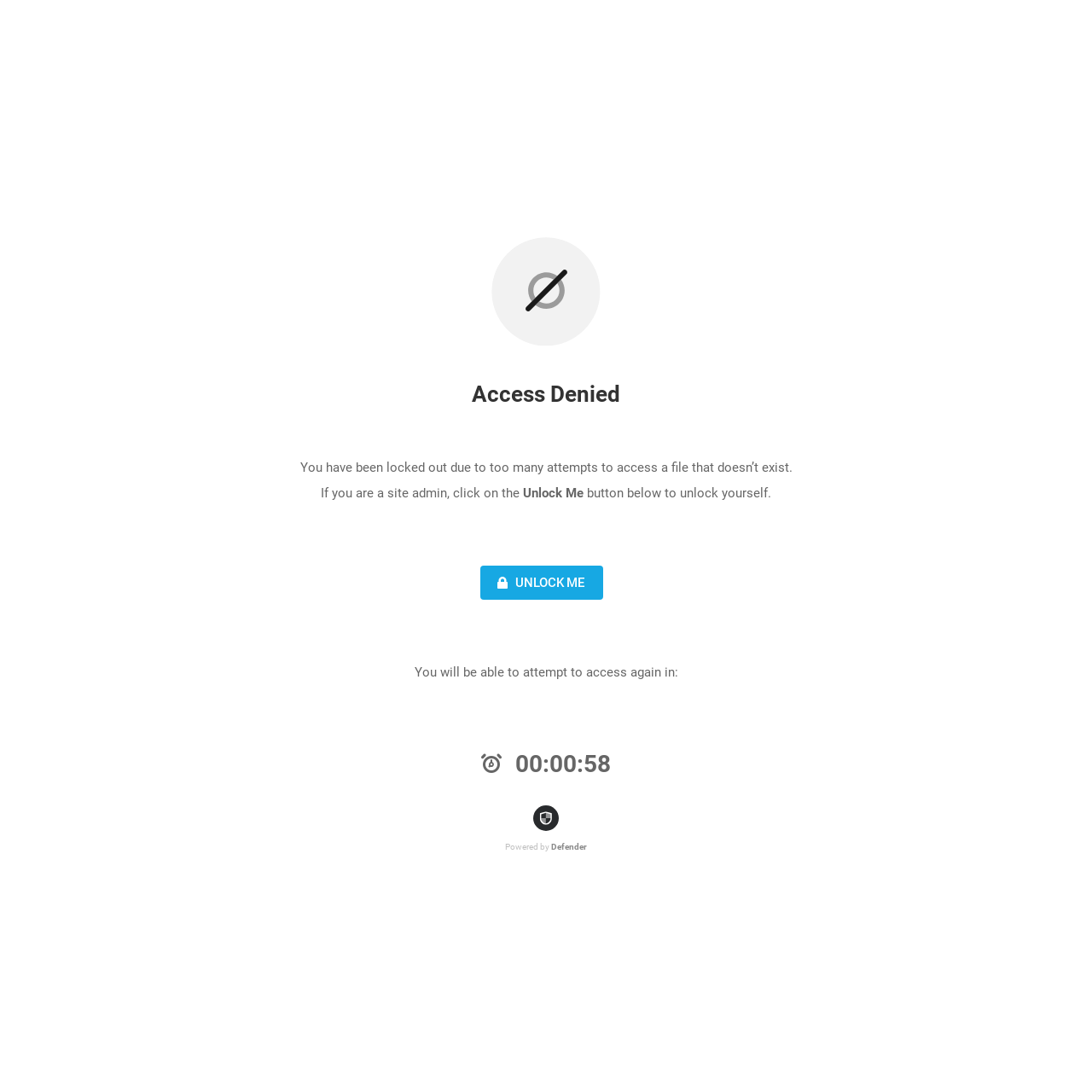Please provide a comprehensive answer to the question based on the screenshot: How much time is left to attempt access again?

The time left to attempt access again is displayed as '00:00:58' which is shown below the text 'You will be able to attempt to access again in:' and indicates the remaining time before access can be attempted again.